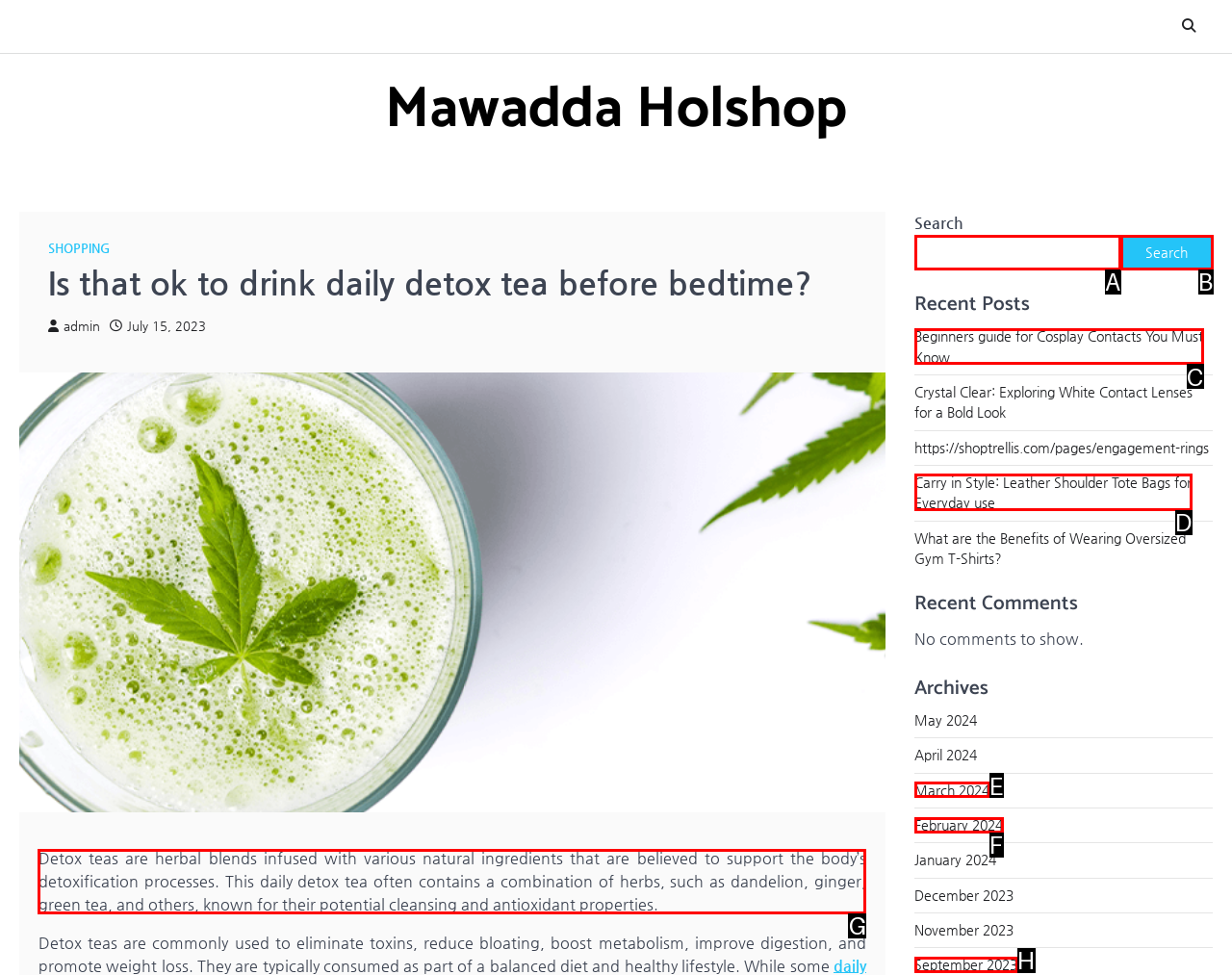Choose the HTML element that should be clicked to accomplish the task: Read the article about daily detox tea. Answer with the letter of the chosen option.

G